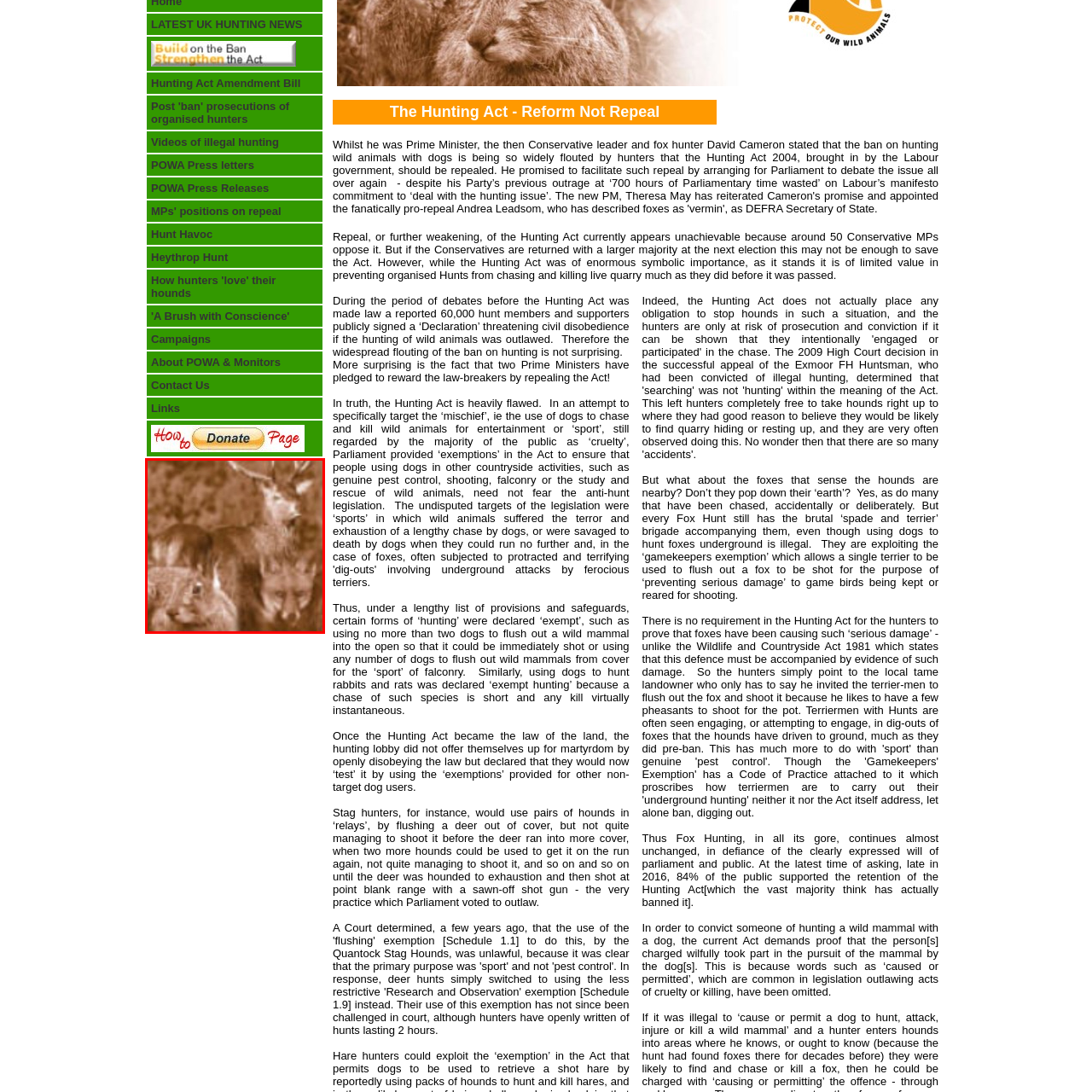Offer a detailed account of the image that is framed by the red bounding box.

The image features a striking depiction of wildlife, showcasing a stag prominently in the foreground along with other animals, possibly representing the diverse fauna often affected by hunting practices. The artwork is rendered in a warm sepia tone, which evokes a sense of nostalgia and connection to nature. This visual serves as a poignant reminder of the impacts of hunting and wildlife conservation issues, particularly in the context of the ongoing debate surrounding the Hunting Act in the UK. The juxtaposition of these animals symbolizes the complexities of wildlife protection, highlighting the intrinsic value of these creatures in their natural habitats amidst legislative discussions about their rights and the ethics of hunting practices.